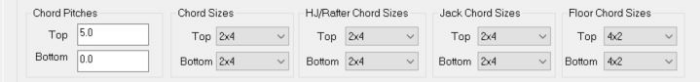Describe all the visual components present in the image.

This image depicts a user interface panel related to the configuration of chord pitches and sizes within a software application, likely used for architectural or structural design. At the top, the section labeled "Chord Pitches" indicates a top pitch of 5.0 and a bottom pitch of 0.0. Below that, there are multiple drop-down menus for specifying chord sizes: 

- For "Chord Sizes," both the top and bottom options are set to 2x4.
- The "HJ/Rafter Chord Sizes" section also lists the top and bottom sizes as 2x4.
- Similar specifications follow for "Jack Chord Sizes" and "Floor Chord Sizes," maintaining a consistent selection of 2x4 for the top and bottom dimensions.

This configuration suggests a focus on wood framing specifications, common in the construction and engineering fields, ensuring that users can easily set and adjust chord dimensions to meet their design requirements.